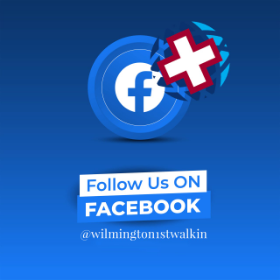Give a concise answer using only one word or phrase for this question:
What is the dominant color of the background?

Blue